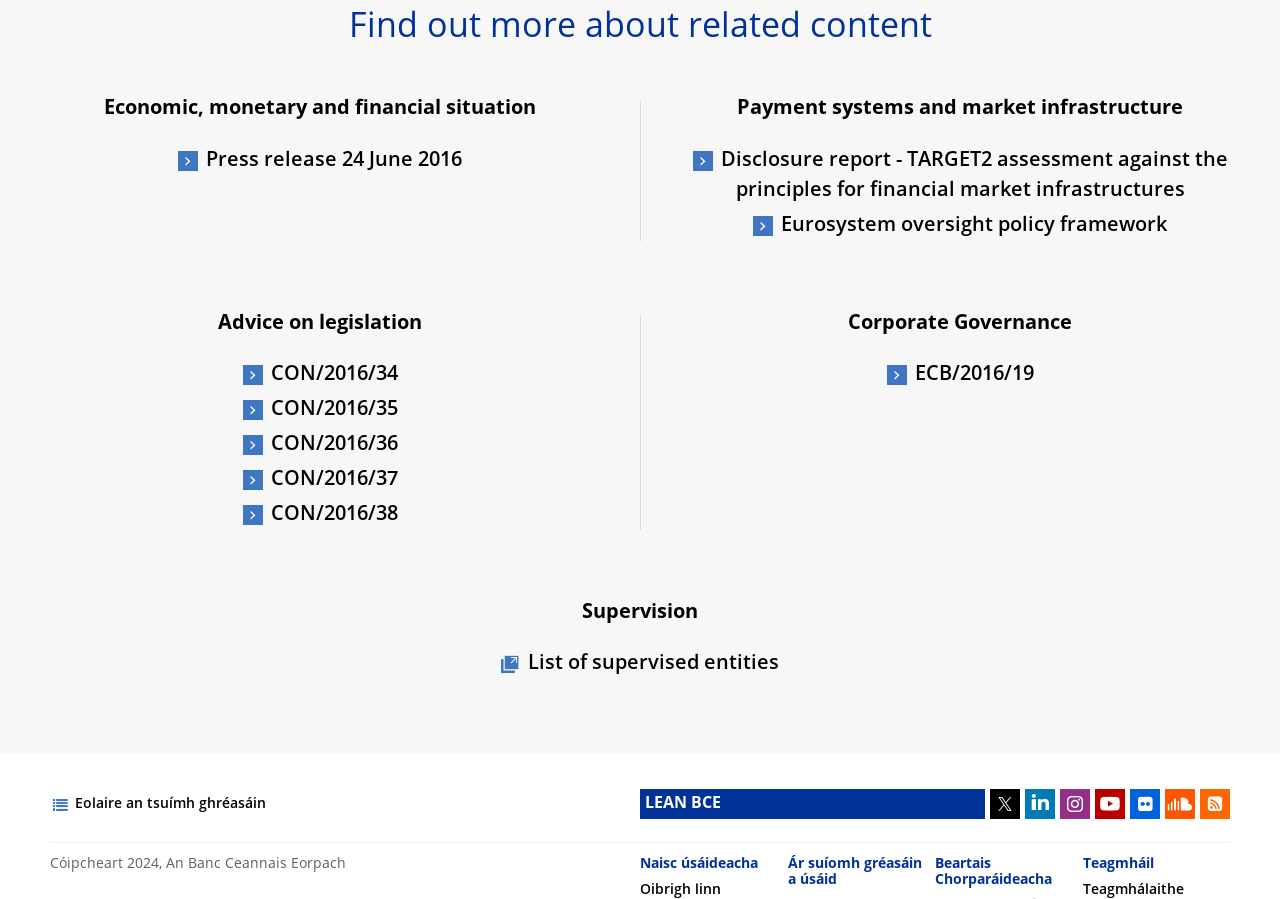Find the bounding box coordinates for the HTML element specified by: "Eurosystem oversight policy framework".

[0.588, 0.234, 0.912, 0.268]